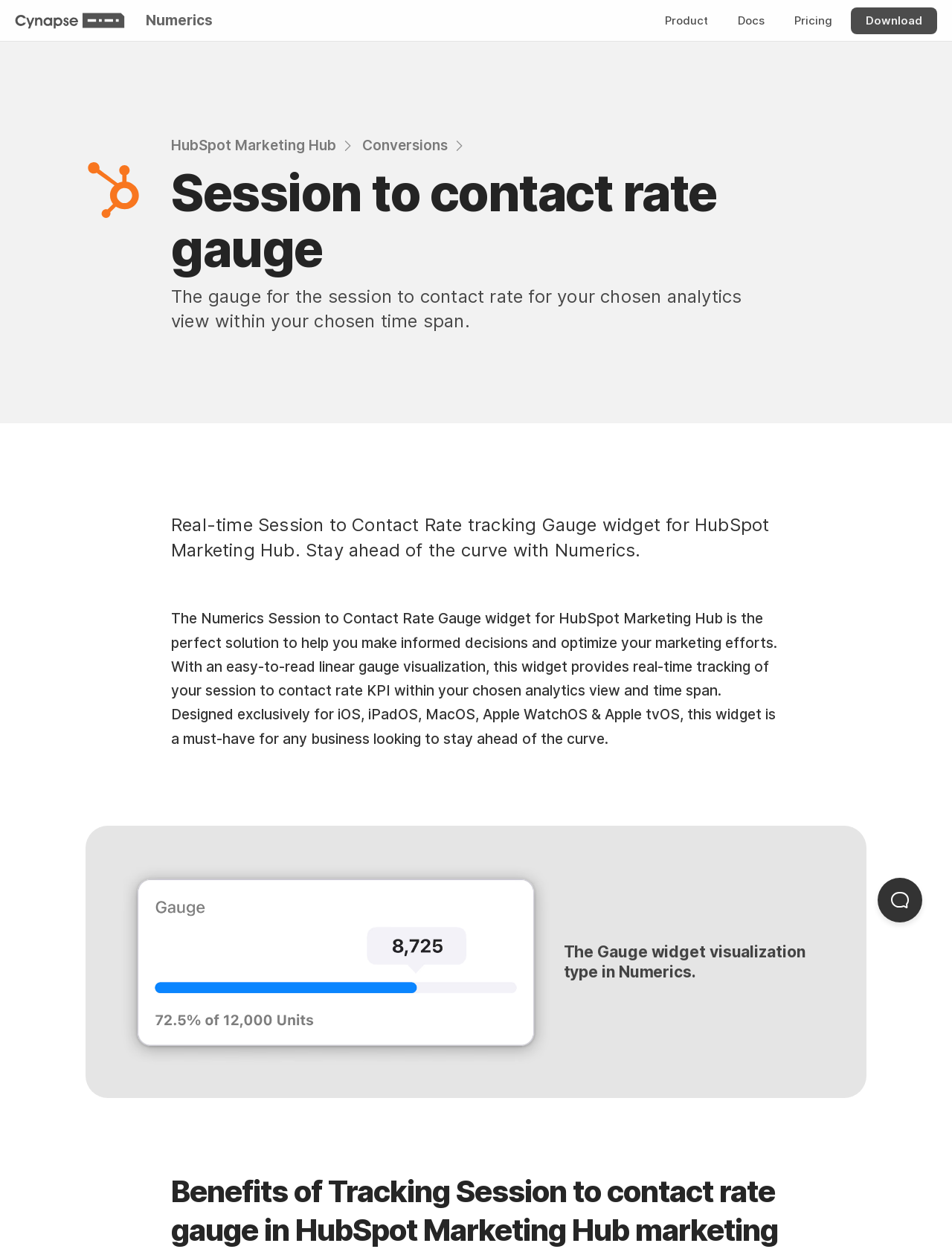Find the bounding box coordinates of the element you need to click on to perform this action: 'Click the Cynapse Logo'. The coordinates should be represented by four float values between 0 and 1, in the format [left, top, right, bottom].

[0.016, 0.008, 0.131, 0.025]